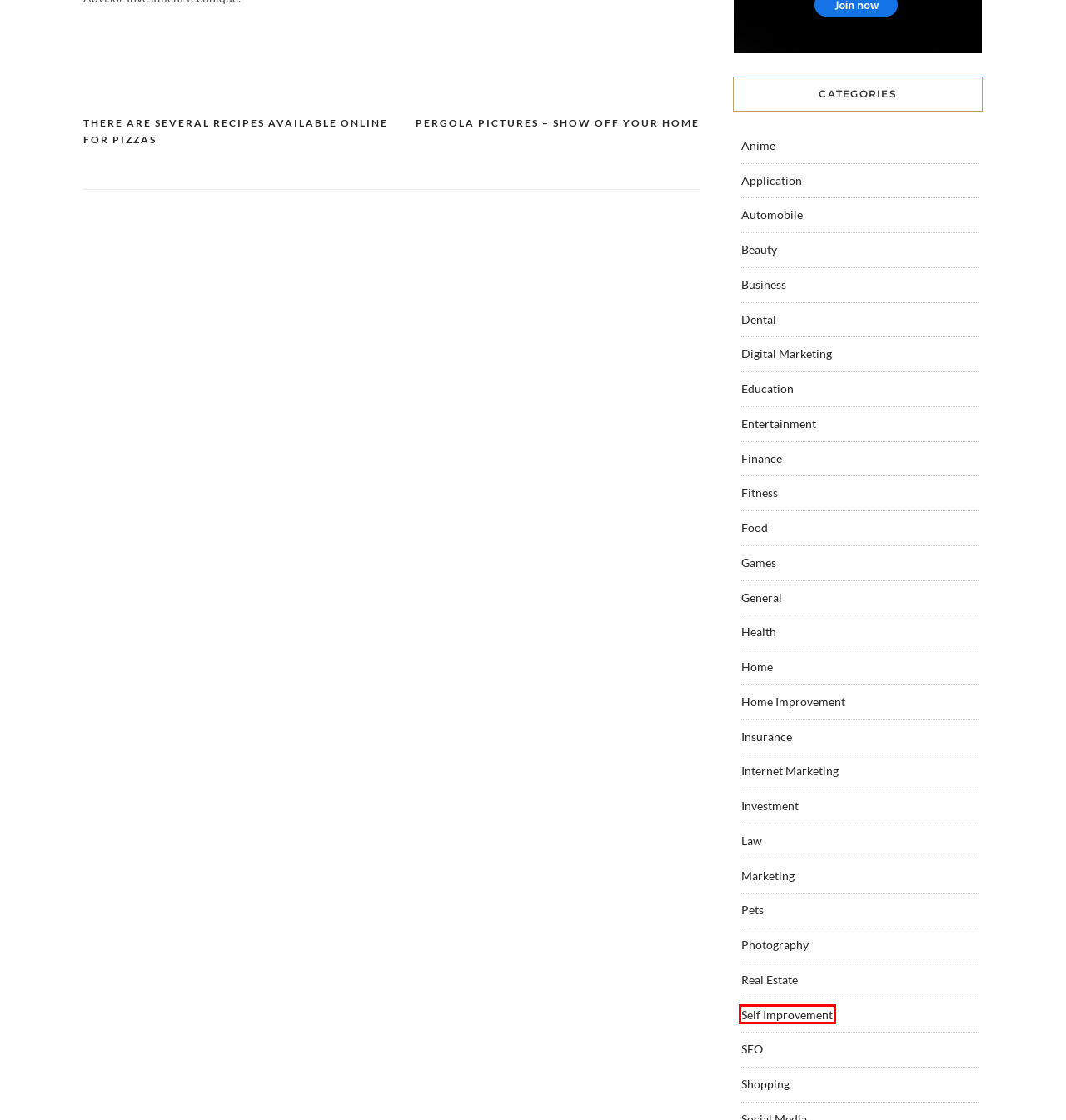Examine the screenshot of a webpage with a red rectangle bounding box. Select the most accurate webpage description that matches the new webpage after clicking the element within the bounding box. Here are the candidates:
A. Self Improvement – Fund Acion Entorno
B. Home Improvement – Fund Acion Entorno
C. Home – Fund Acion Entorno
D. Automobile – Fund Acion Entorno
E. Application – Fund Acion Entorno
F. Marketing – Fund Acion Entorno
G. Games – Fund Acion Entorno
H. Law – Fund Acion Entorno

A